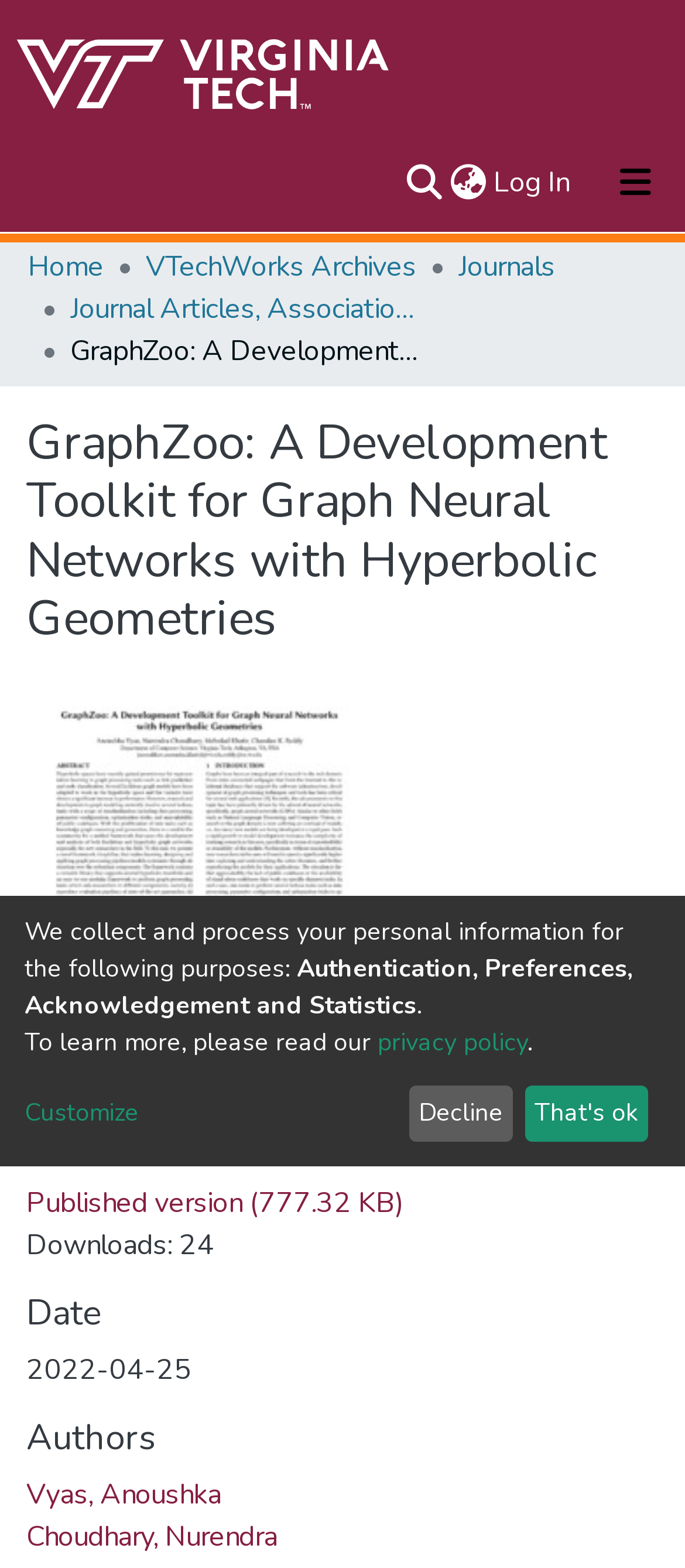Please predict the bounding box coordinates (top-left x, top-left y, bottom-right x, bottom-right y) for the UI element in the screenshot that fits the description: All of VTechWorks

[0.041, 0.239, 0.959, 0.283]